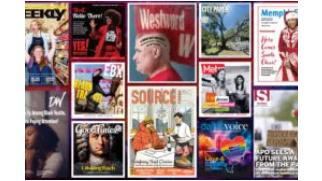Give a one-word or short phrase answer to the question: 
What type of images are featured on the magazine covers?

Portraits and illustrations